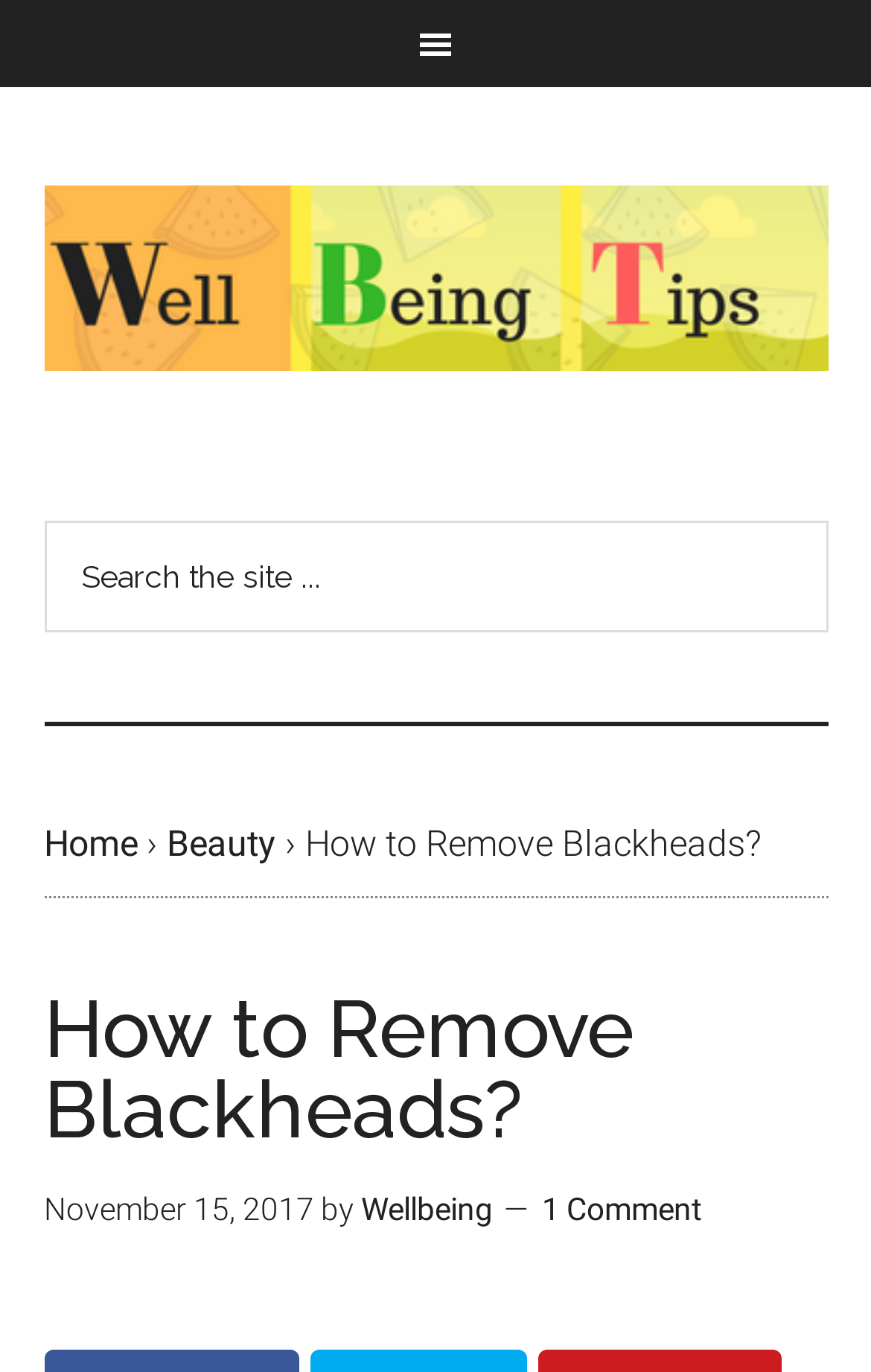Answer succinctly with a single word or phrase:
How many comments are there on this article?

1